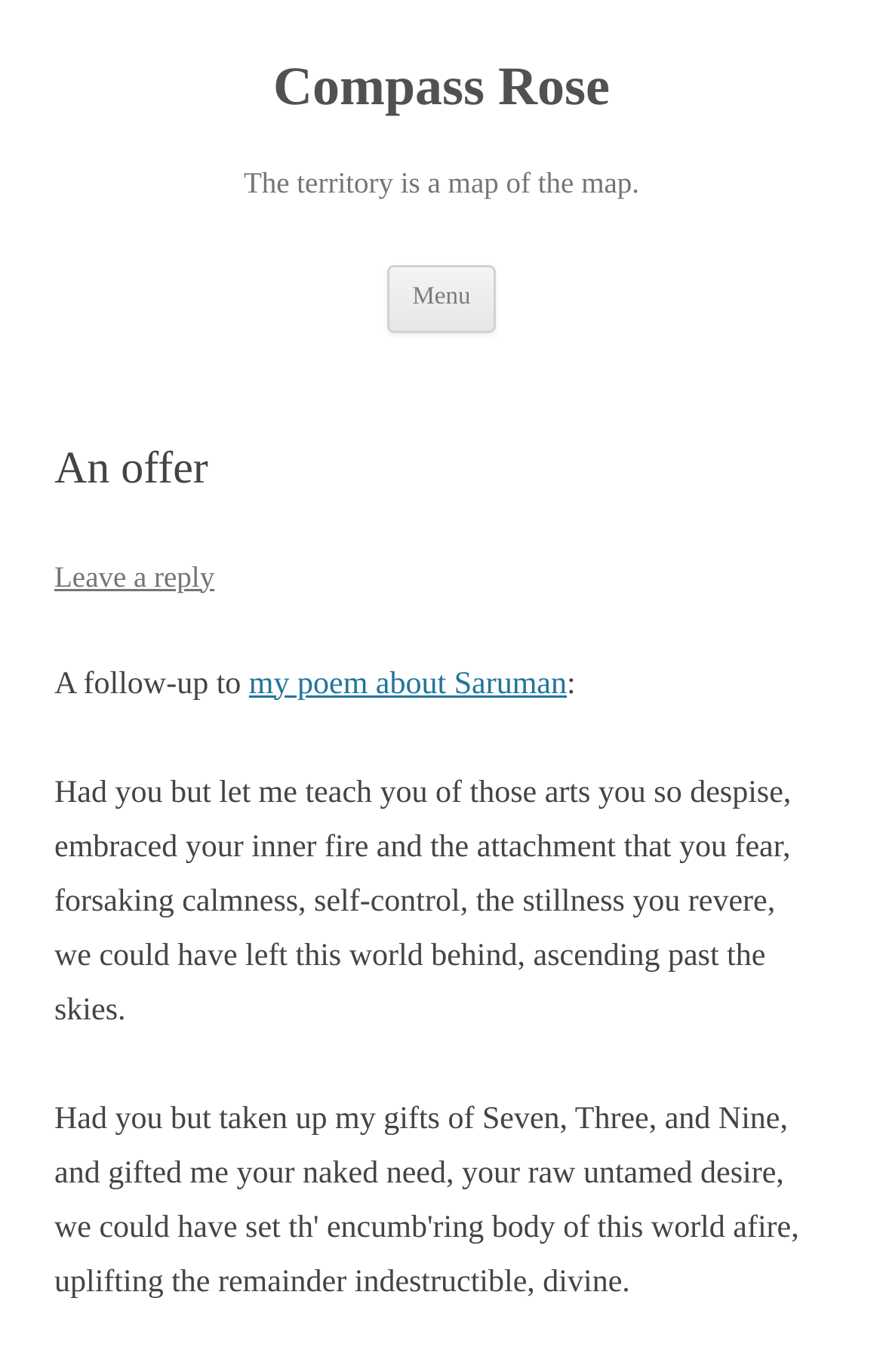Create a detailed summary of the webpage's content and design.

The webpage appears to be a blog post or a poem sharing platform. At the top, there is a heading "Compass Rose" which is also a link, taking up most of the width of the page. Below it, there is another heading "The territory is a map of the map." which is slightly smaller in width.

To the right of the "The territory is a map of the map." heading, there is a button labeled "Menu". Next to the button, there is a link "Skip to content". 

Below these elements, there is a section that contains the main content of the page. It starts with a heading "An offer" followed by a link "Leave a reply". The poem or blog post content begins with the text "A follow-up to" and then a link "my poem about Saruman". The poem continues with several lines of text, each on a new line, describing a narrative about embracing one's inner fire and attachment.

The poem takes up most of the page, with each line of text stacked vertically below the previous one. The text is aligned to the left side of the page, with a consistent margin from the left edge. There are no images on the page.